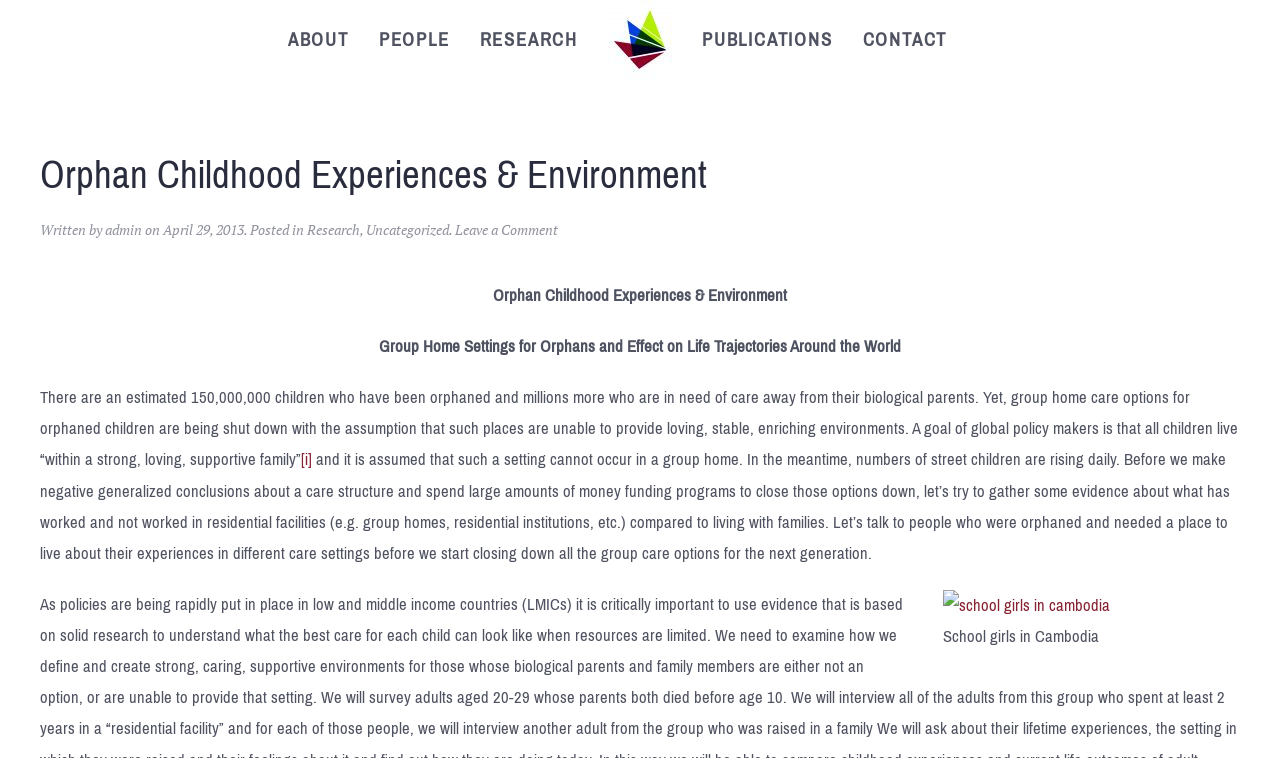Determine the bounding box for the described HTML element: "Leave a Comment". Ensure the coordinates are four float numbers between 0 and 1 in the format [left, top, right, bottom].

[0.355, 0.291, 0.436, 0.316]